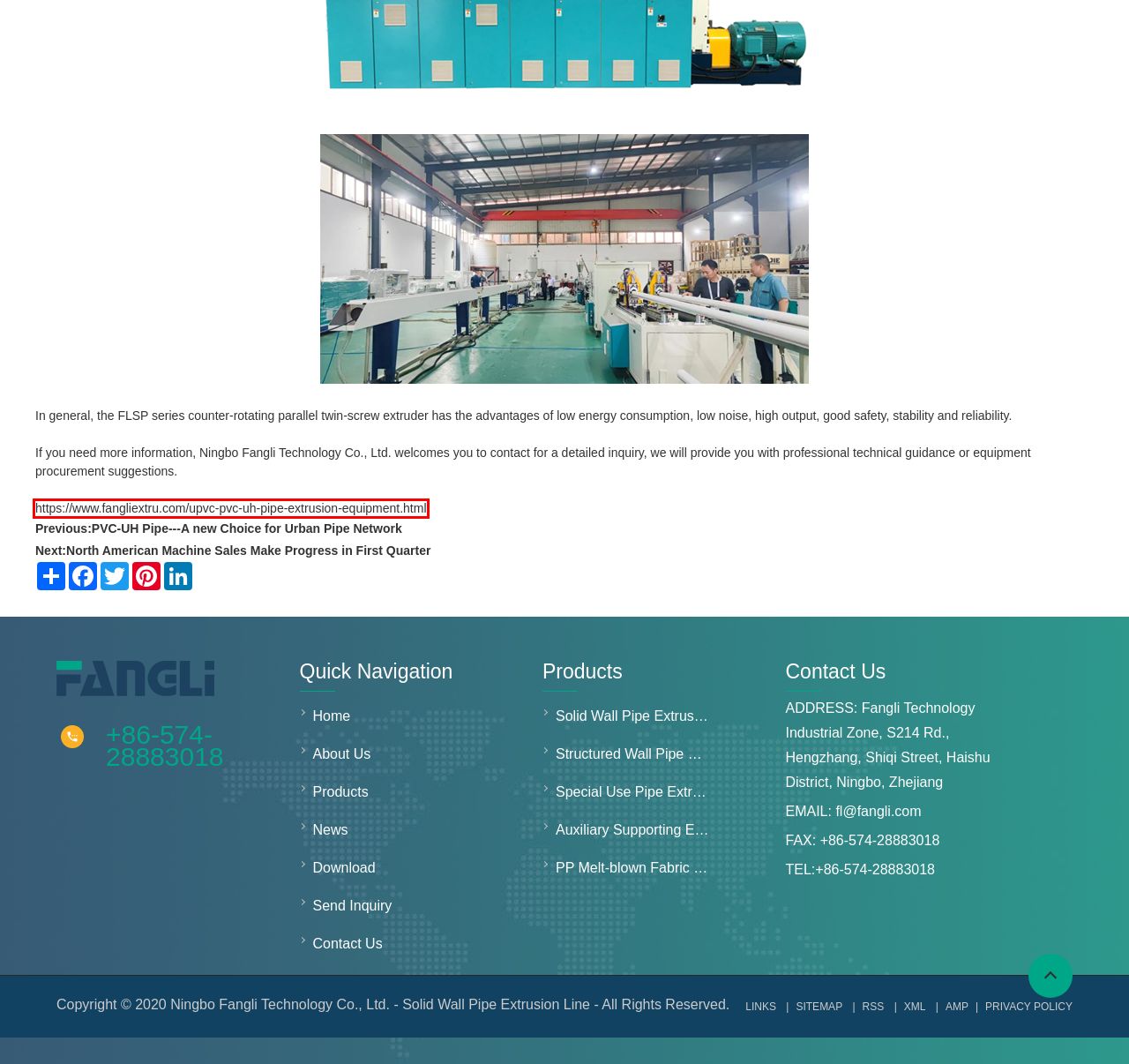You have a screenshot showing a webpage with a red bounding box around a UI element. Choose the webpage description that best matches the new page after clicking the highlighted element. Here are the options:
A. China Solid Wall Pipe Extrusion Line Manufacturers and Suppliers - Fangli
B. AddToAny - Share
C. China Auxiliary Supporting Equipment Manufacturers and Suppliers - Fangli
D. China Special Use Pipe Extrusion Line Manufacturers and Suppliers - Fangli
E. Contact Us - Ningbo Fangli Technology Co., Ltd.
F. China Structured Wall Pipe Extrusion Line Manufacturers and Suppliers - Fangli
G. China PP Melt-blown Fabric Equipment Manufacturers and Suppliers - Fangli
H. UPVC/PVC-UH Pipe Extrusion Line Manufacturers and Suppliers - China Factory - Fangli

H